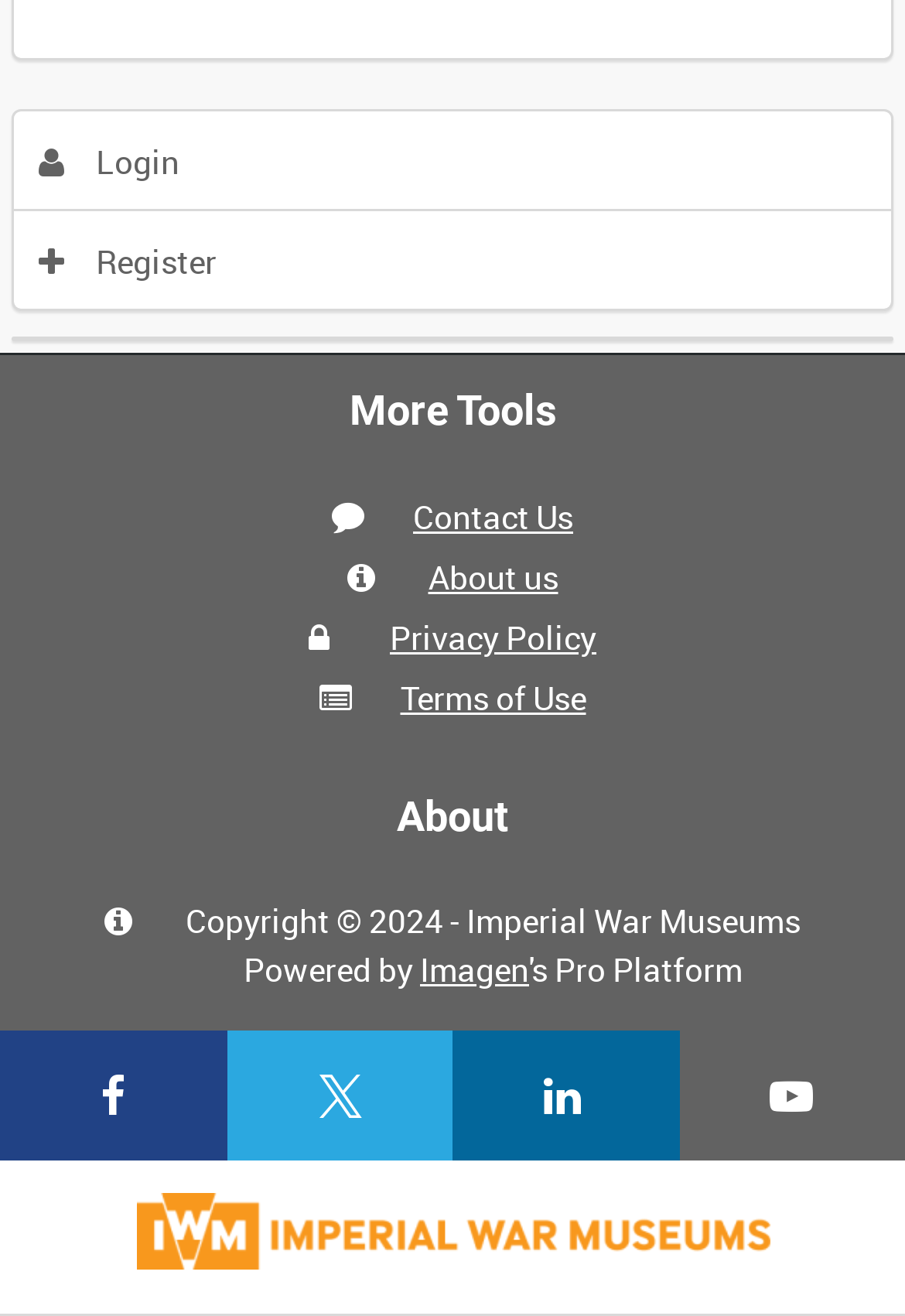Find the bounding box coordinates for the UI element that matches this description: "Login".

[0.016, 0.085, 0.984, 0.161]